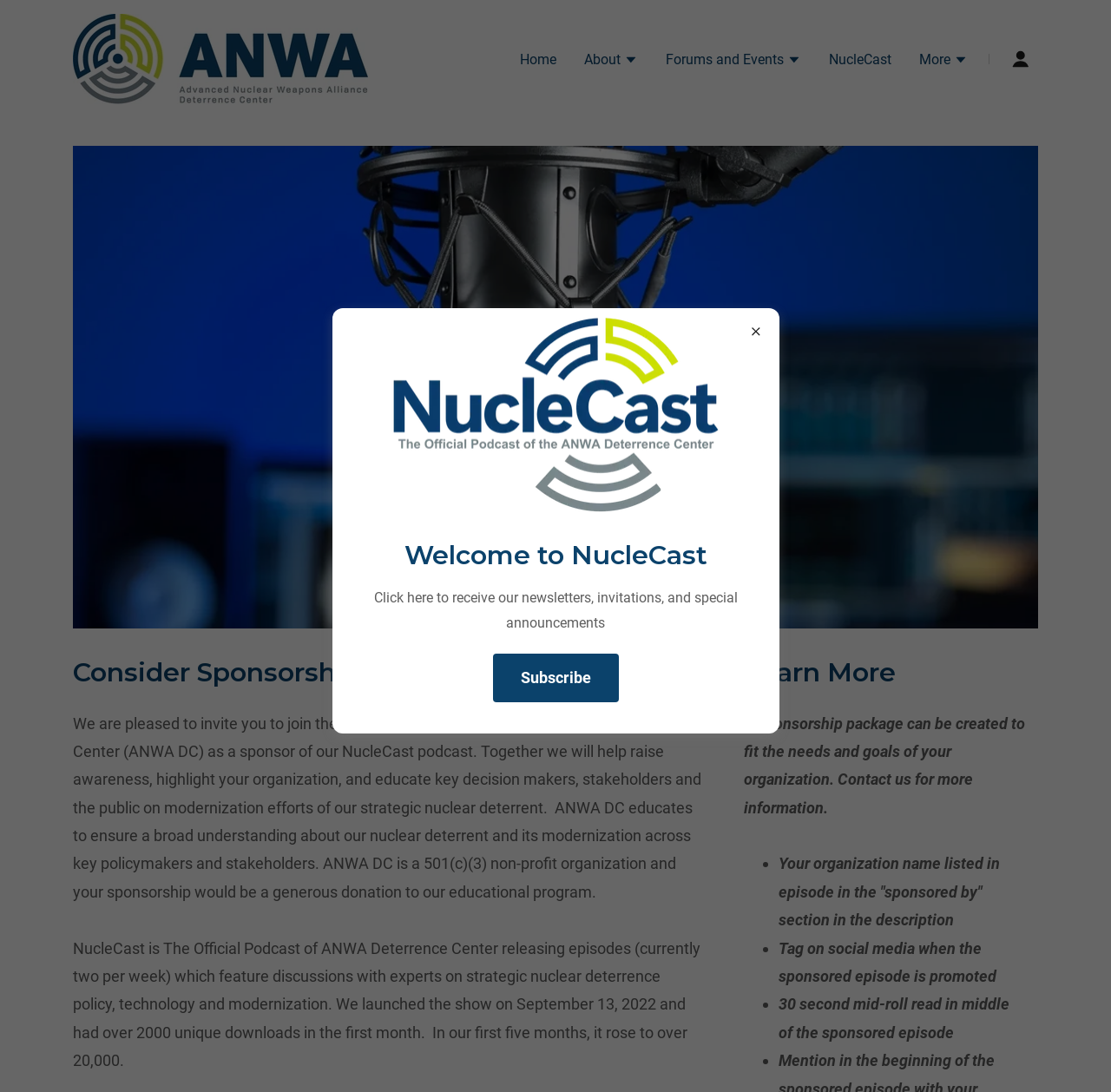Find the headline of the webpage and generate its text content.

Consider Sponsorship of NucleCast